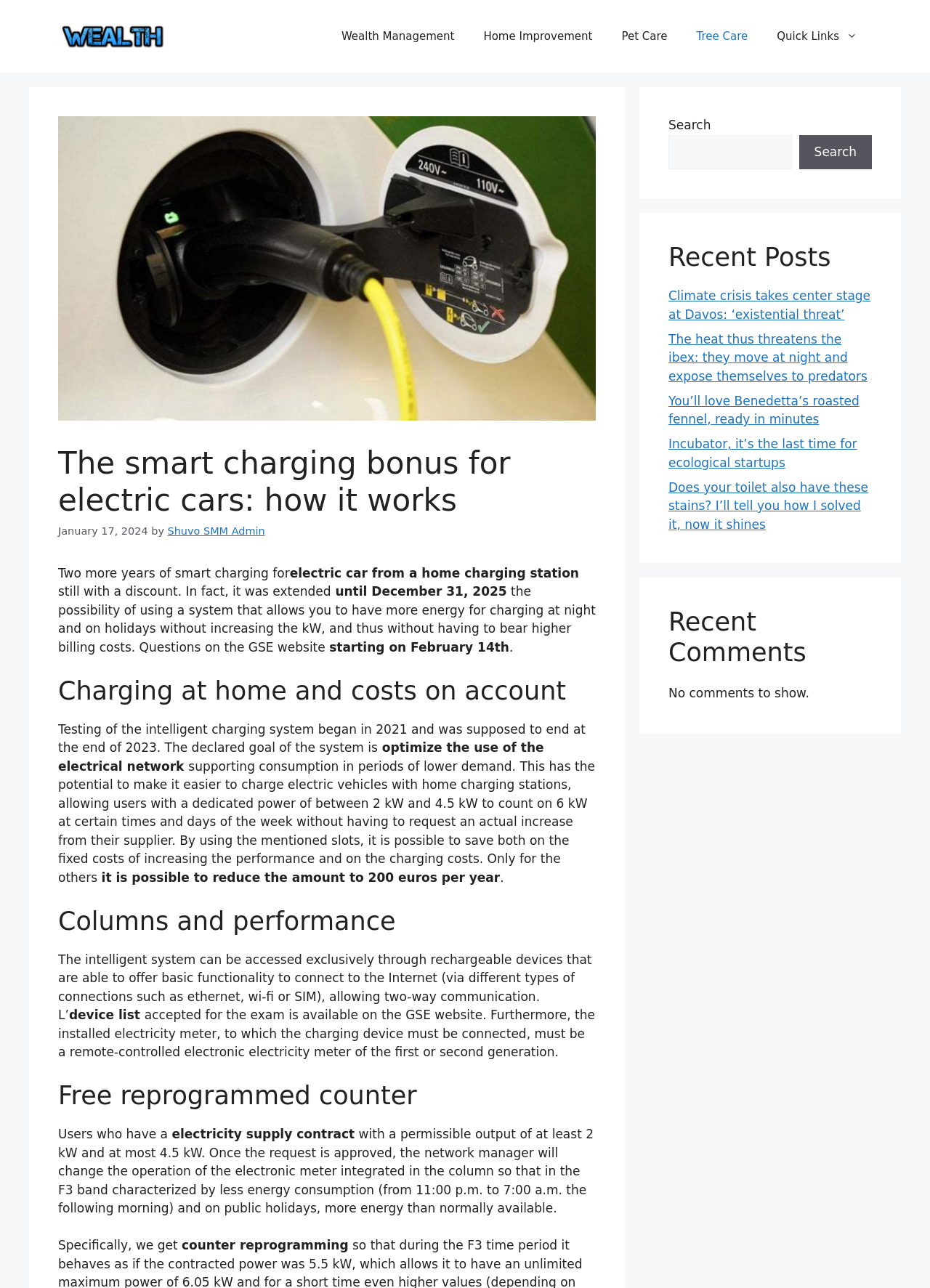Answer this question in one word or a short phrase: What is the time period for the F3 band characterized by less energy consumption?

11:00 p.m. to 7:00 a.m.